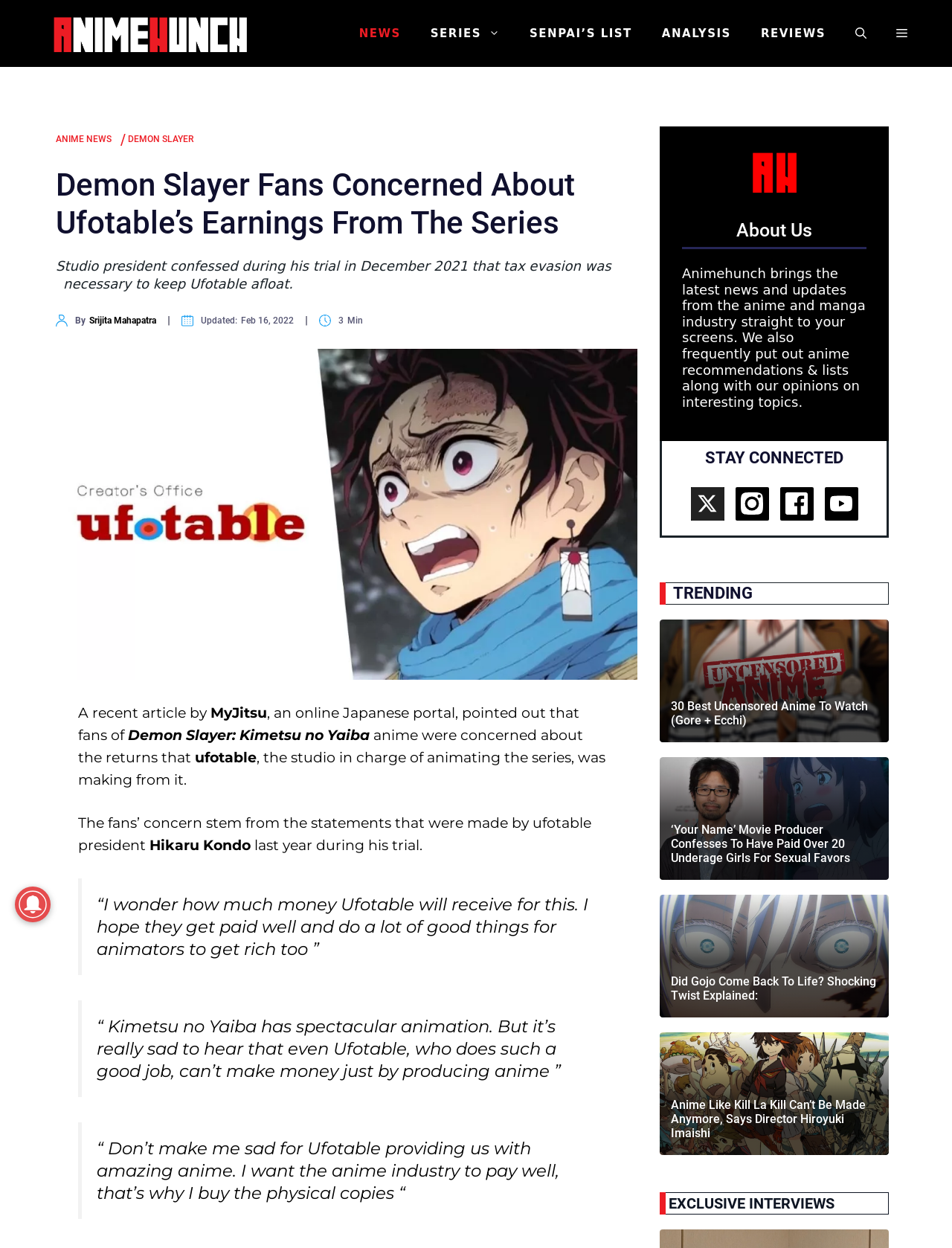How many underage girls did the 'Your Name' movie producer confess to have paid for sexual favors?
Please provide a single word or phrase based on the screenshot.

Over 20